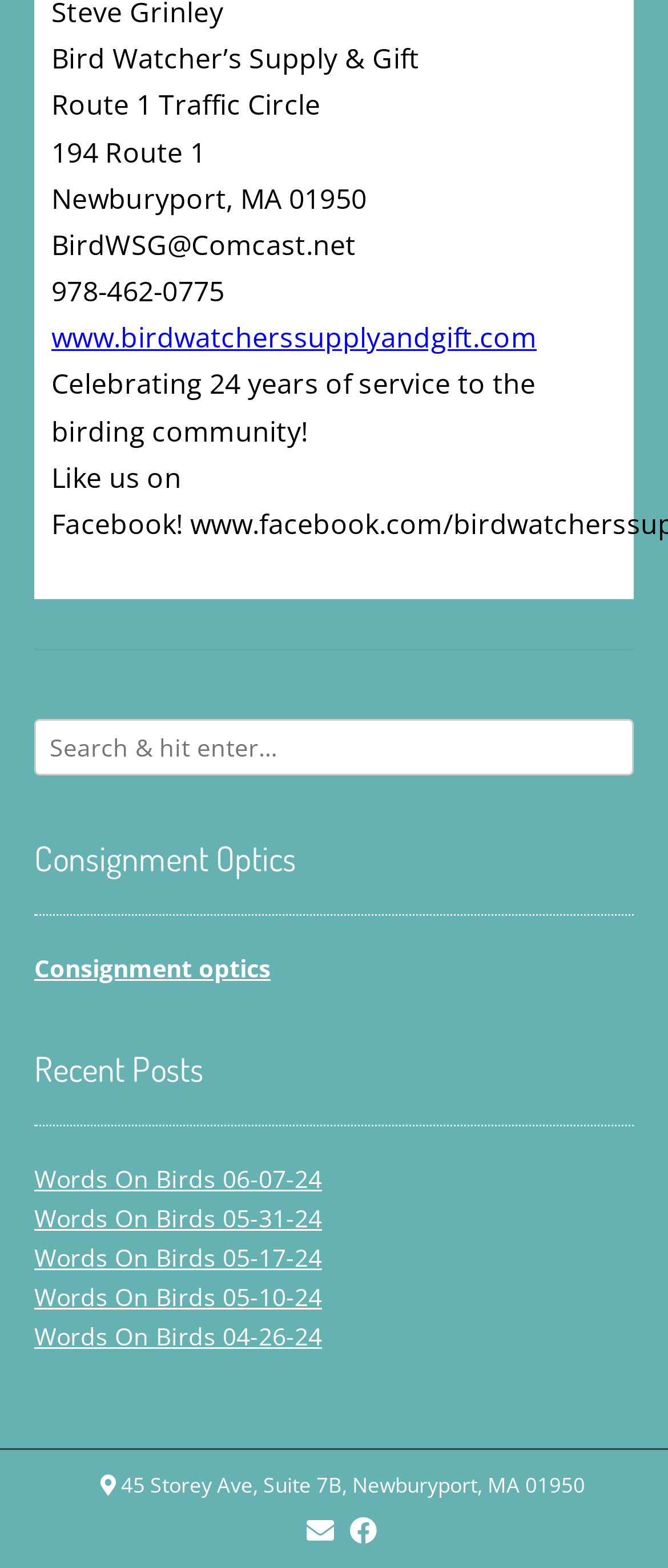Answer the question with a brief word or phrase:
What is the name of the store?

Bird Watcher’s Supply & Gift